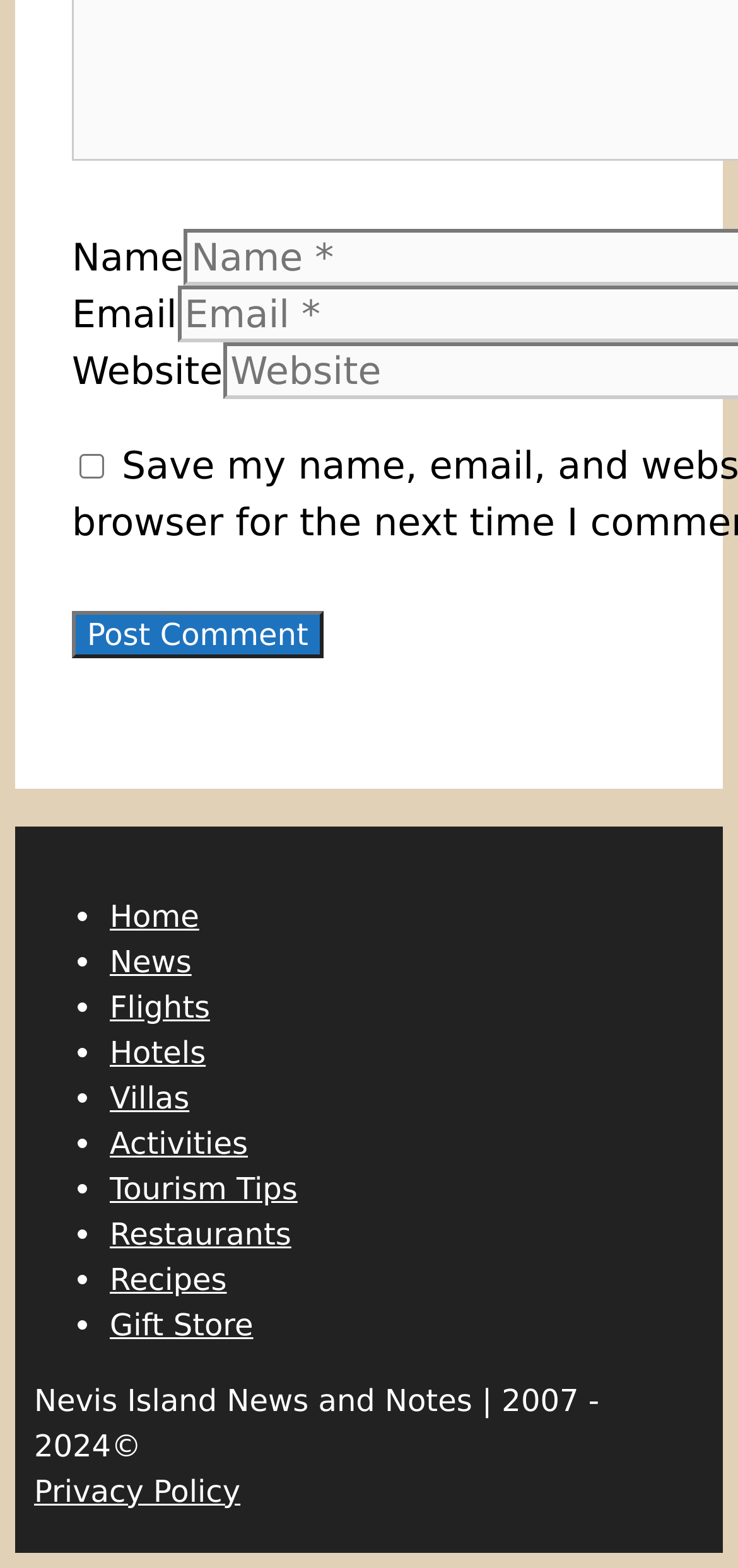What is the last item in the navigation menu?
Use the information from the screenshot to give a comprehensive response to the question.

The navigation menu is located in the complementary section and contains 12 links. The last item in the menu is the link labeled 'Gift Store'.